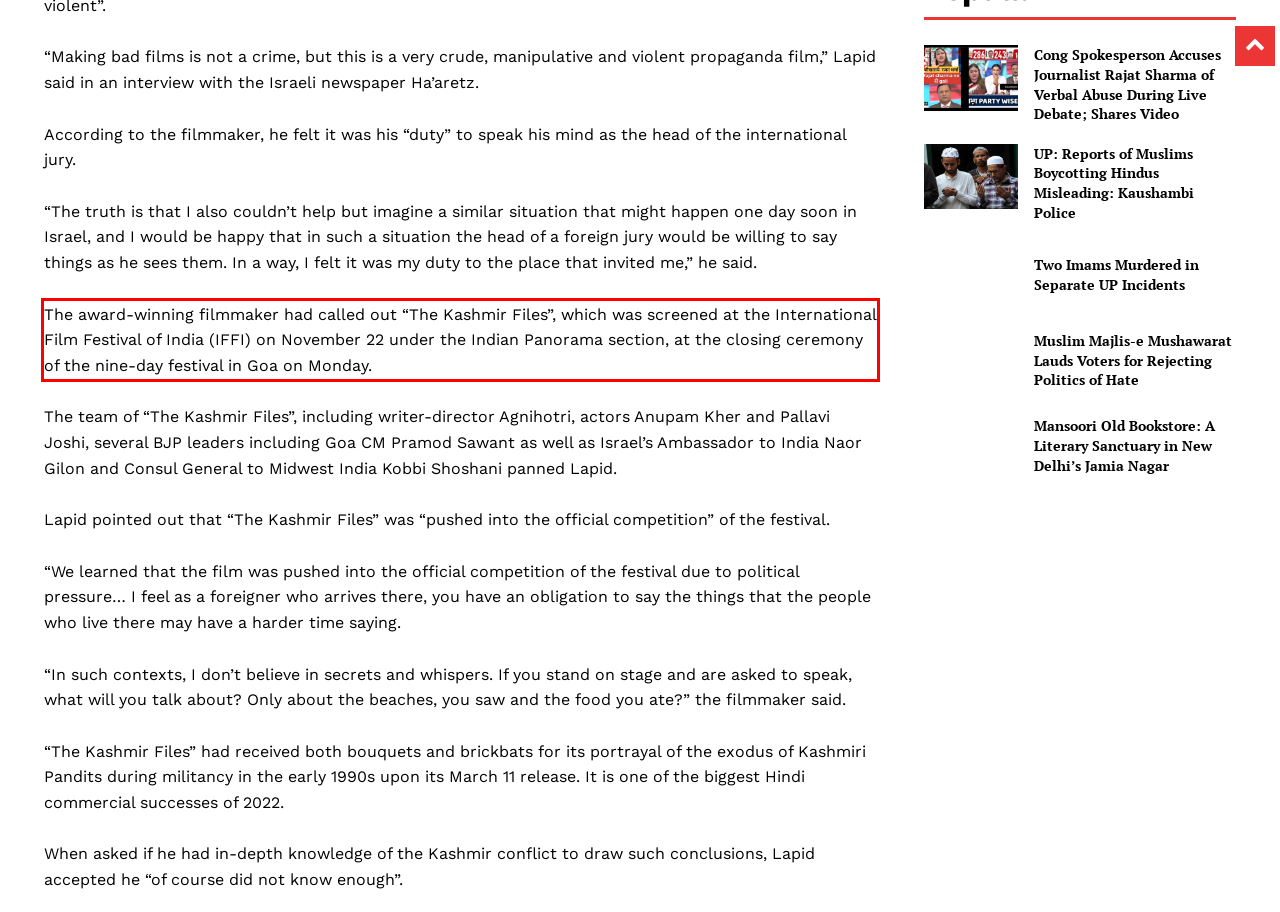Please identify and extract the text from the UI element that is surrounded by a red bounding box in the provided webpage screenshot.

The award-winning filmmaker had called out “The Kashmir Files”, which was screened at the International Film Festival of India (IFFI) on November 22 under the Indian Panorama section, at the closing ceremony of the nine-day festival in Goa on Monday.